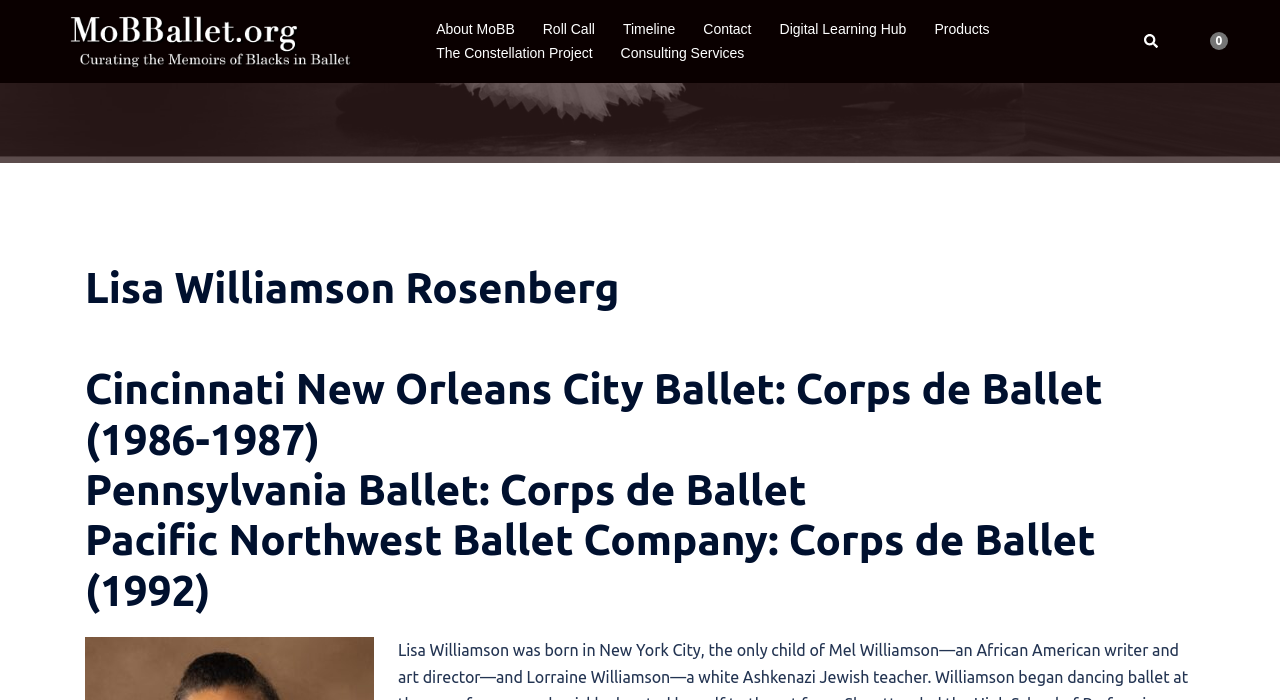Locate the UI element described by Timeline in the provided webpage screenshot. Return the bounding box coordinates in the format (top-left x, top-left y, bottom-right x, bottom-right y), ensuring all values are between 0 and 1.

[0.487, 0.026, 0.528, 0.059]